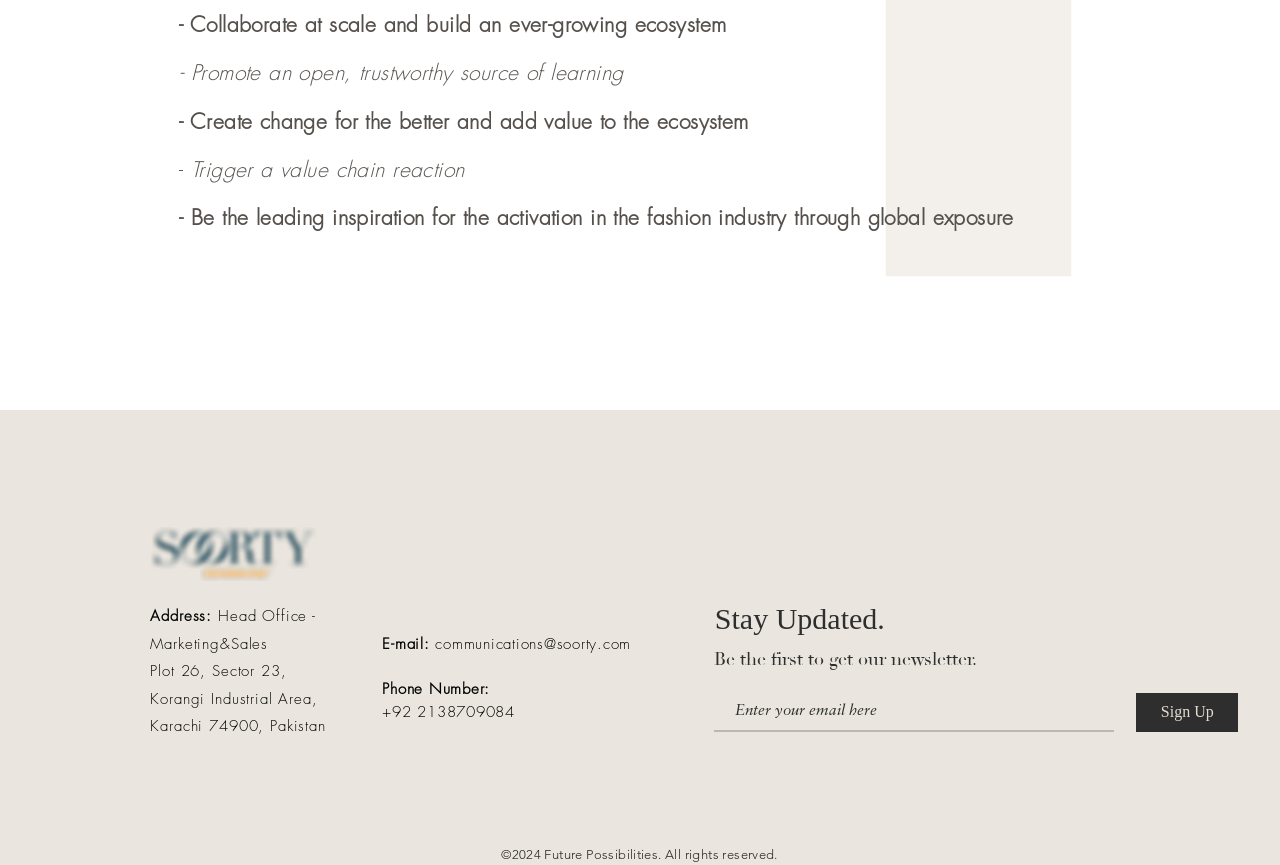What is the email address for communication?
Please provide a comprehensive answer based on the contents of the image.

I found the email address by looking at the link element with ID 380, which is located under the contentinfo element and has the text 'communications@soorty.com'.